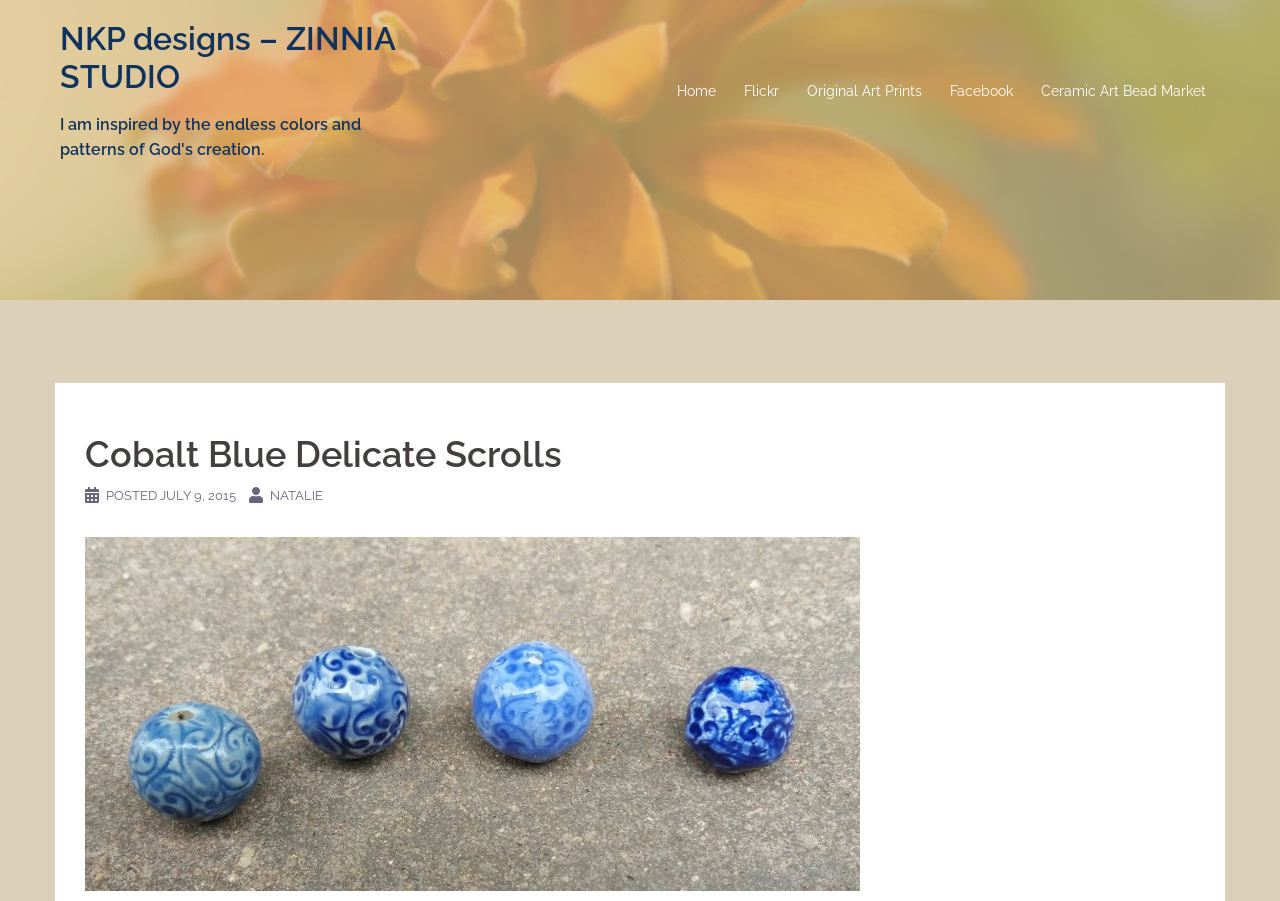When was the post published?
Based on the visual information, provide a detailed and comprehensive answer.

The publication date of the post can be found in the link element below the image, which reads 'JULY 9, 2015'.